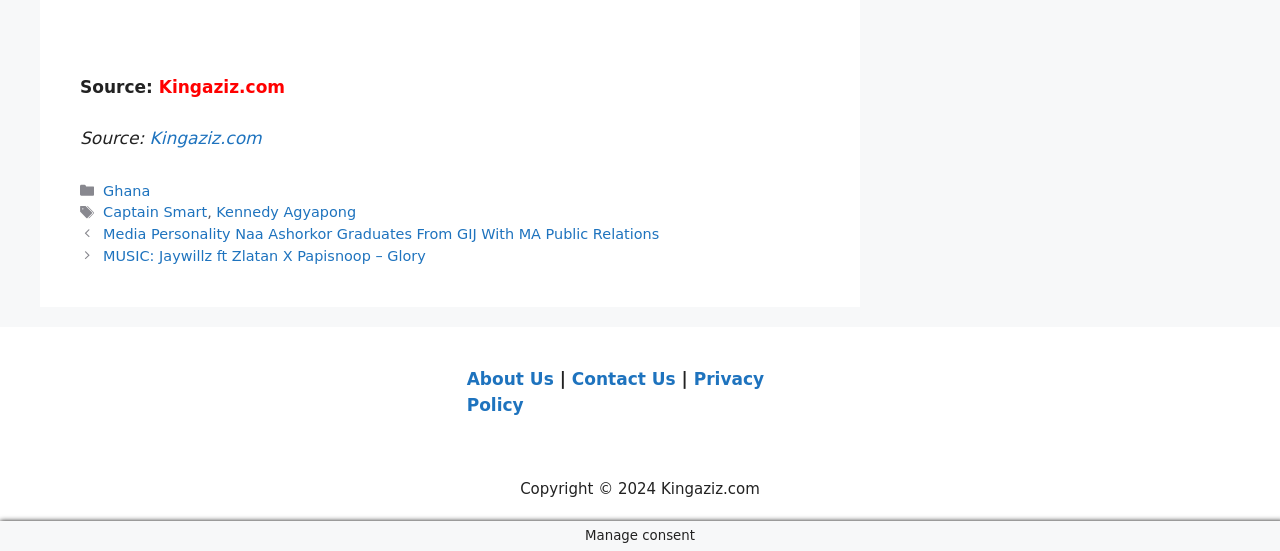Please specify the bounding box coordinates in the format (top-left x, top-left y, bottom-right x, bottom-right y), with values ranging from 0 to 1. Identify the bounding box for the UI component described as follows: Kingaziz.com

[0.124, 0.14, 0.223, 0.176]